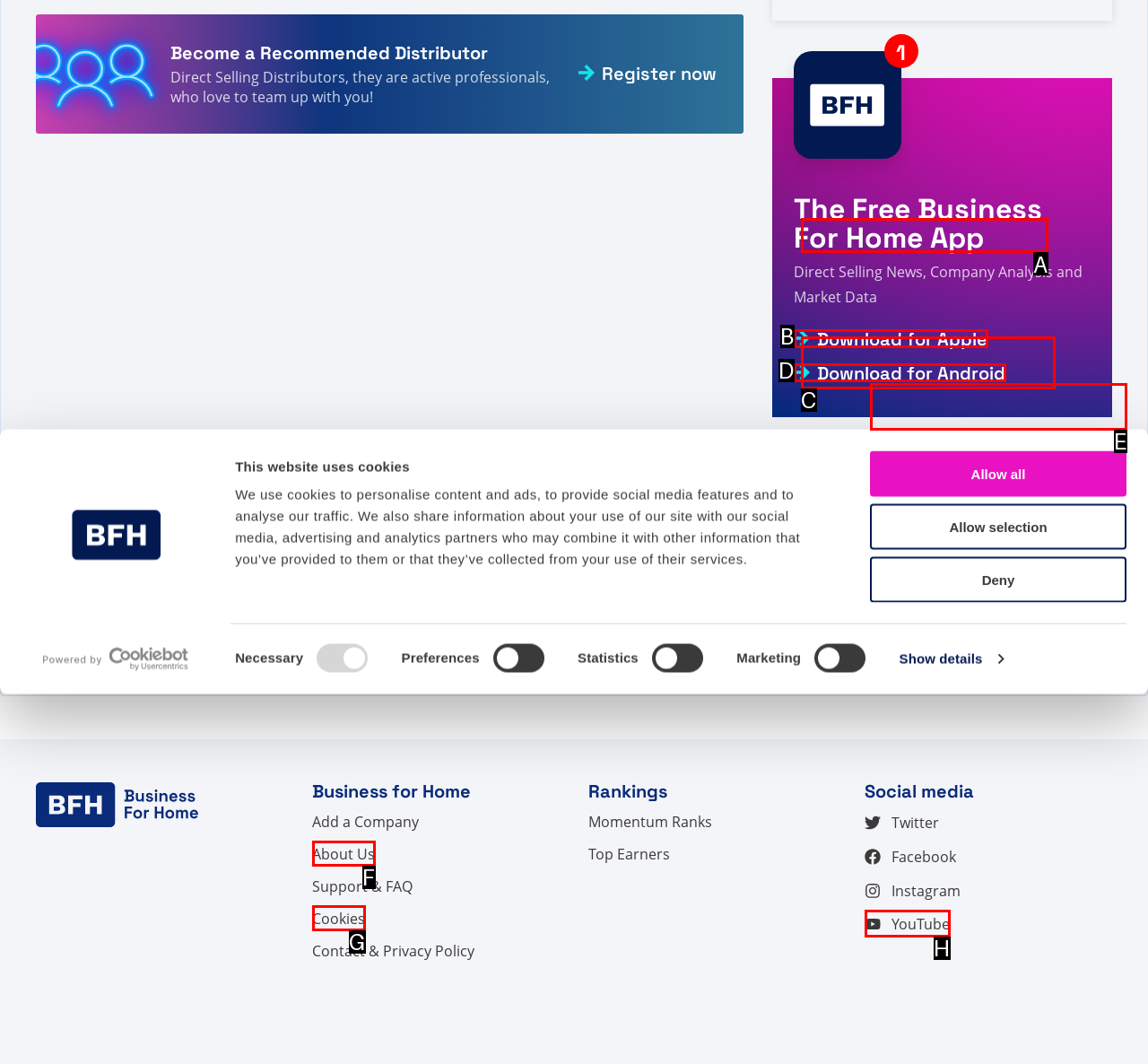From the given choices, identify the element that matches: +353 18071494
Answer with the letter of the selected option.

None